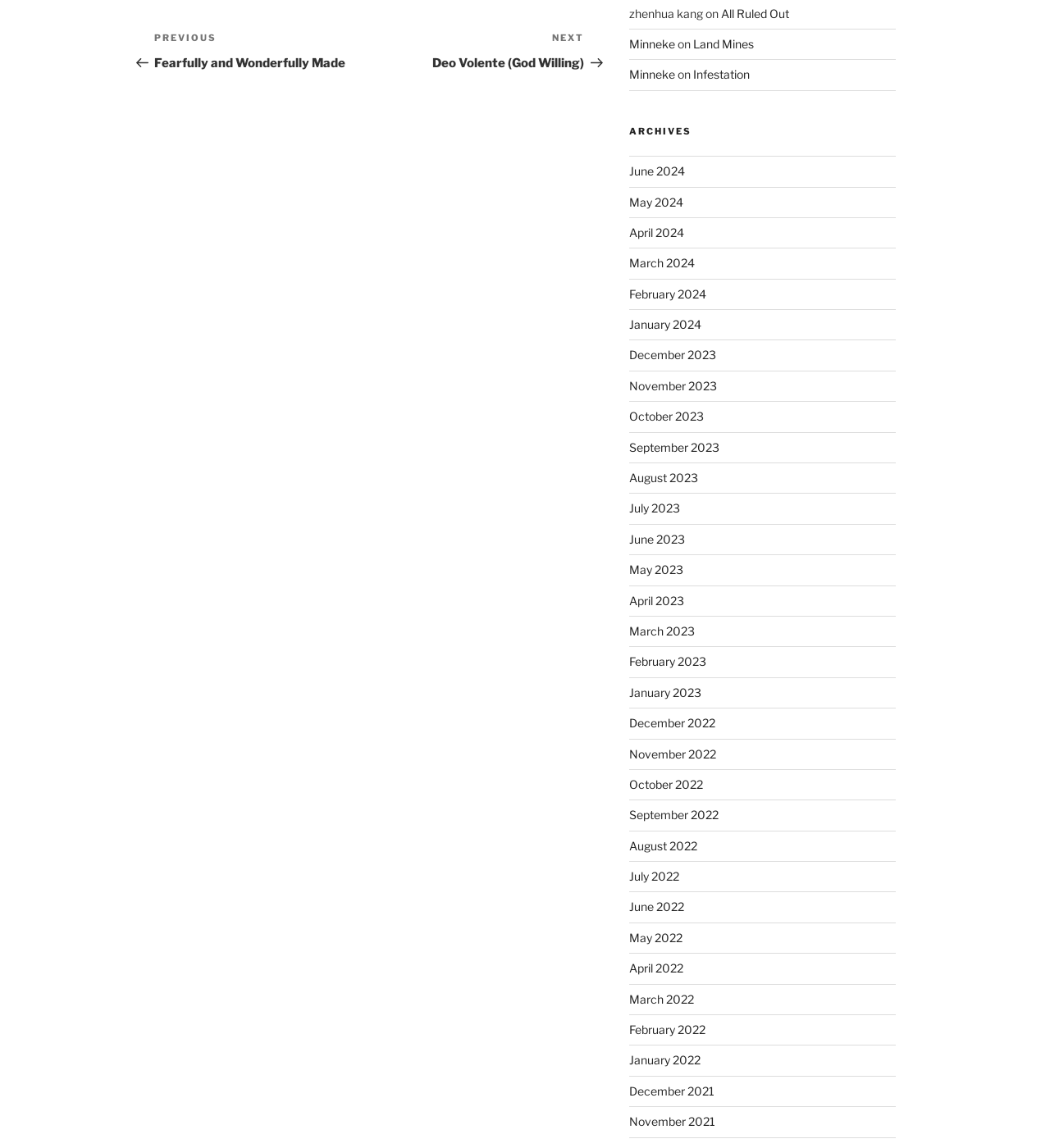Determine the bounding box coordinates of the region that needs to be clicked to achieve the task: "go to June 2024".

[0.599, 0.143, 0.652, 0.155]